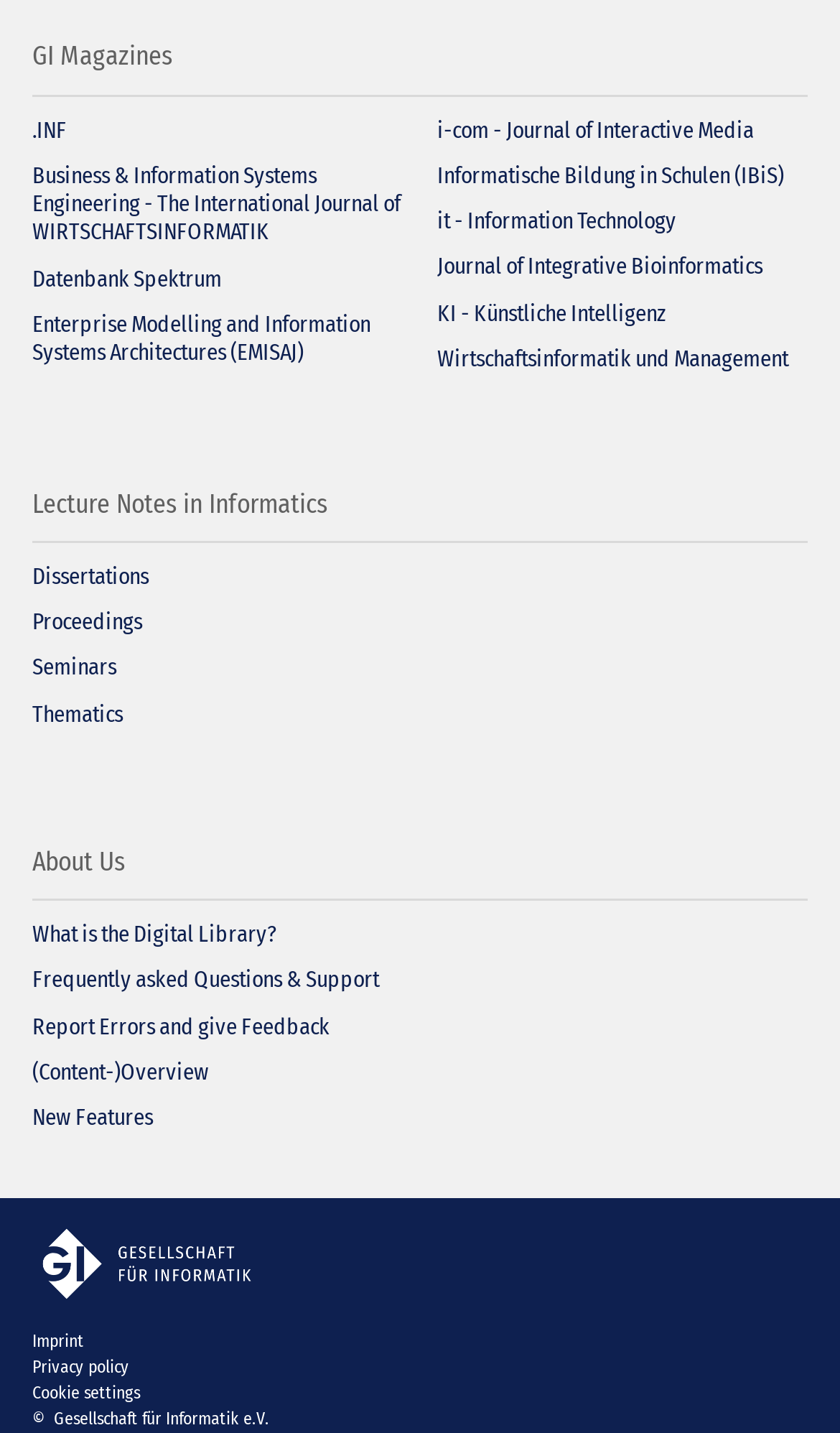Carefully examine the image and provide an in-depth answer to the question: What is the last link under 'Lecture Notes in Informatics'?

I looked at the links under the 'Lecture Notes in Informatics' heading and found that the last link is 'Thematics'.